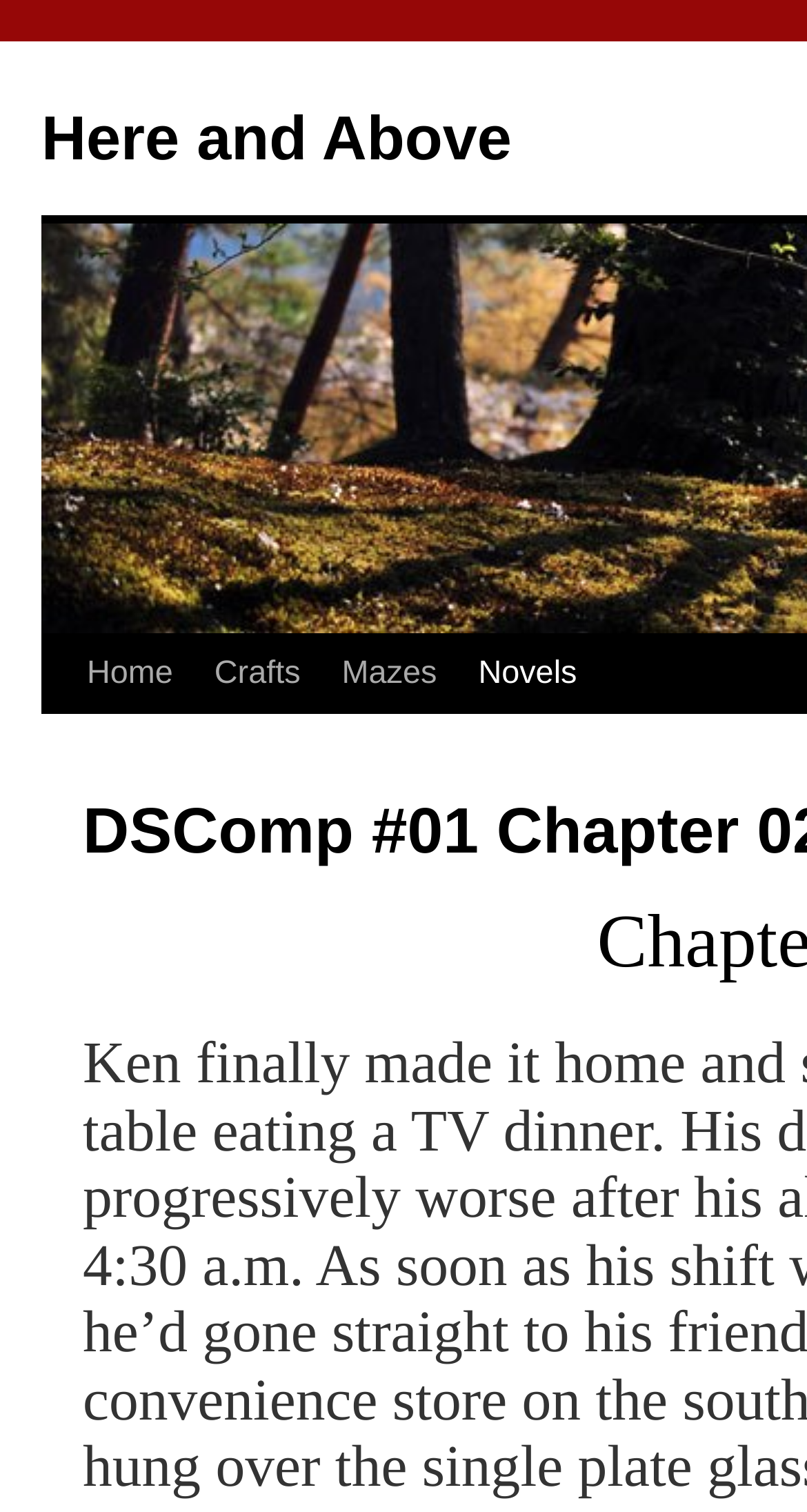Extract the top-level heading from the webpage and provide its text.

DSComp #01 Chapter 02